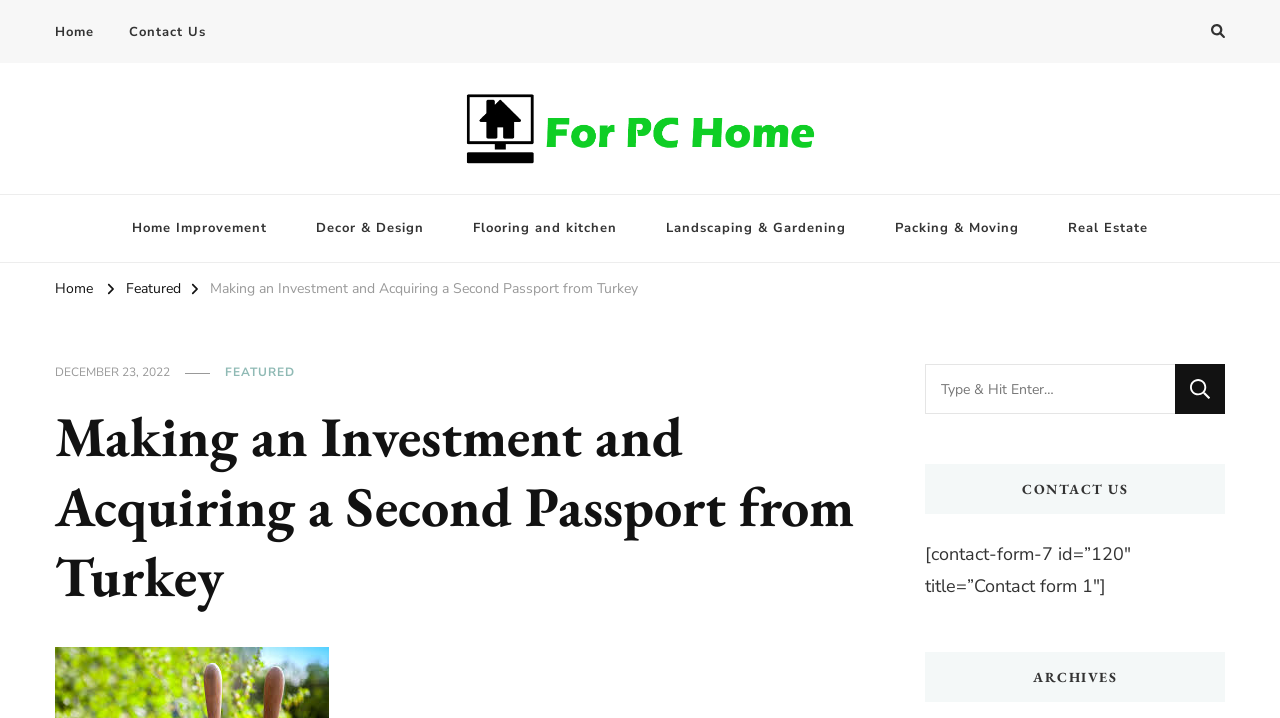Please provide a detailed answer to the question below by examining the image:
What is the last section on the webpage?

By examining the webpage's structure, I found that the last section on the webpage is labeled as 'ARCHIVES', which is likely a section for archived content.